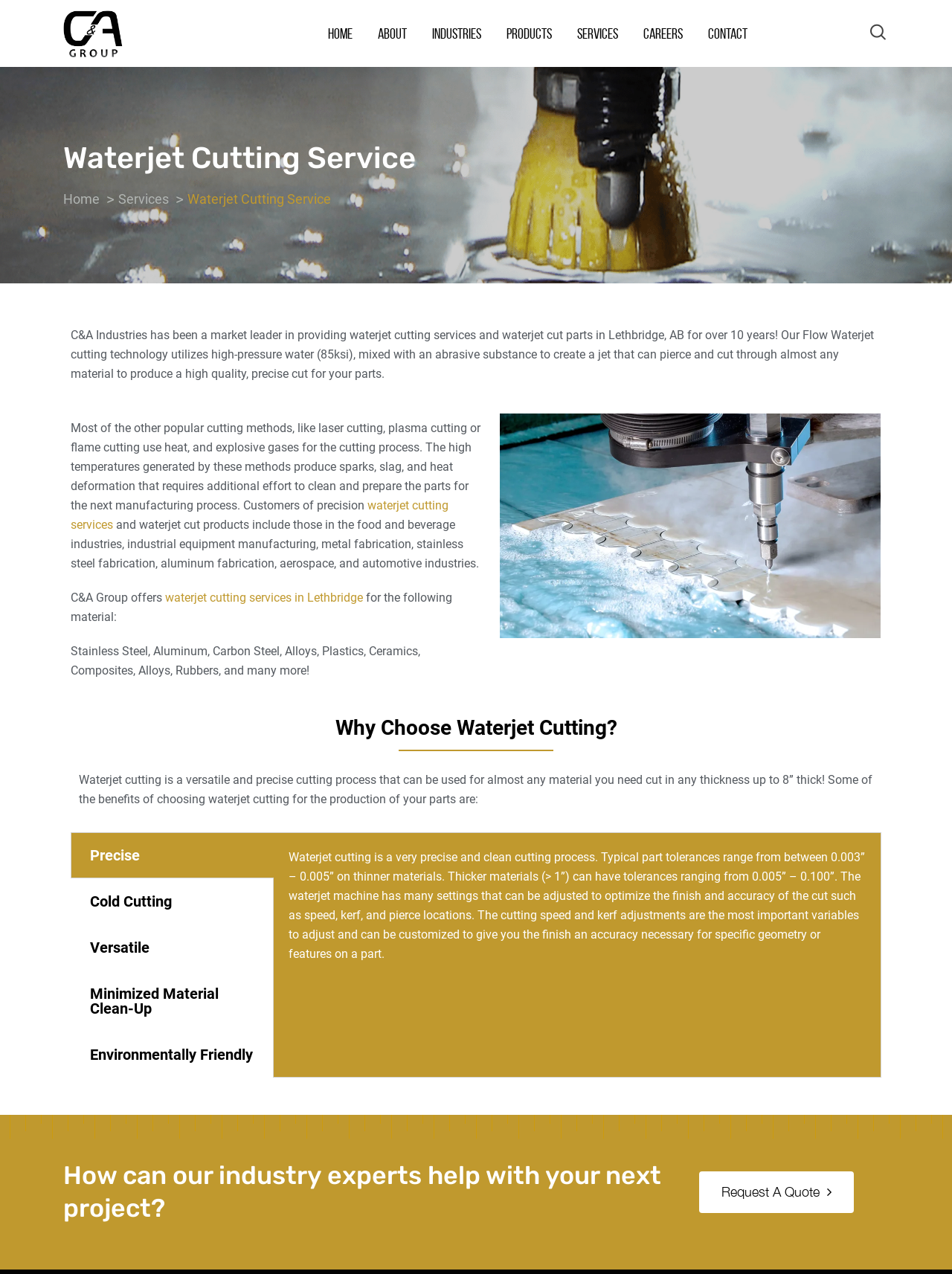Could you highlight the region that needs to be clicked to execute the instruction: "Click HOME"?

[0.333, 0.0, 0.382, 0.053]